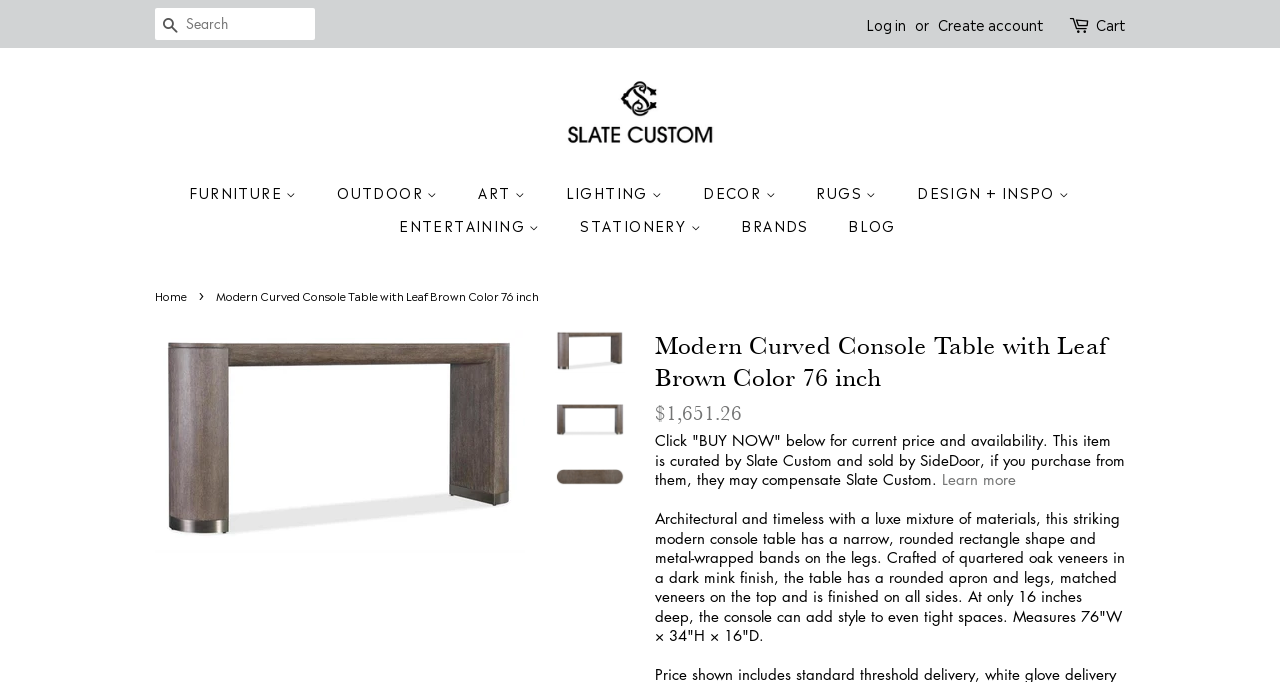What is the last item in the OUTDOOR section?
Examine the image and give a concise answer in one word or a short phrase.

Sofas + Sectionals